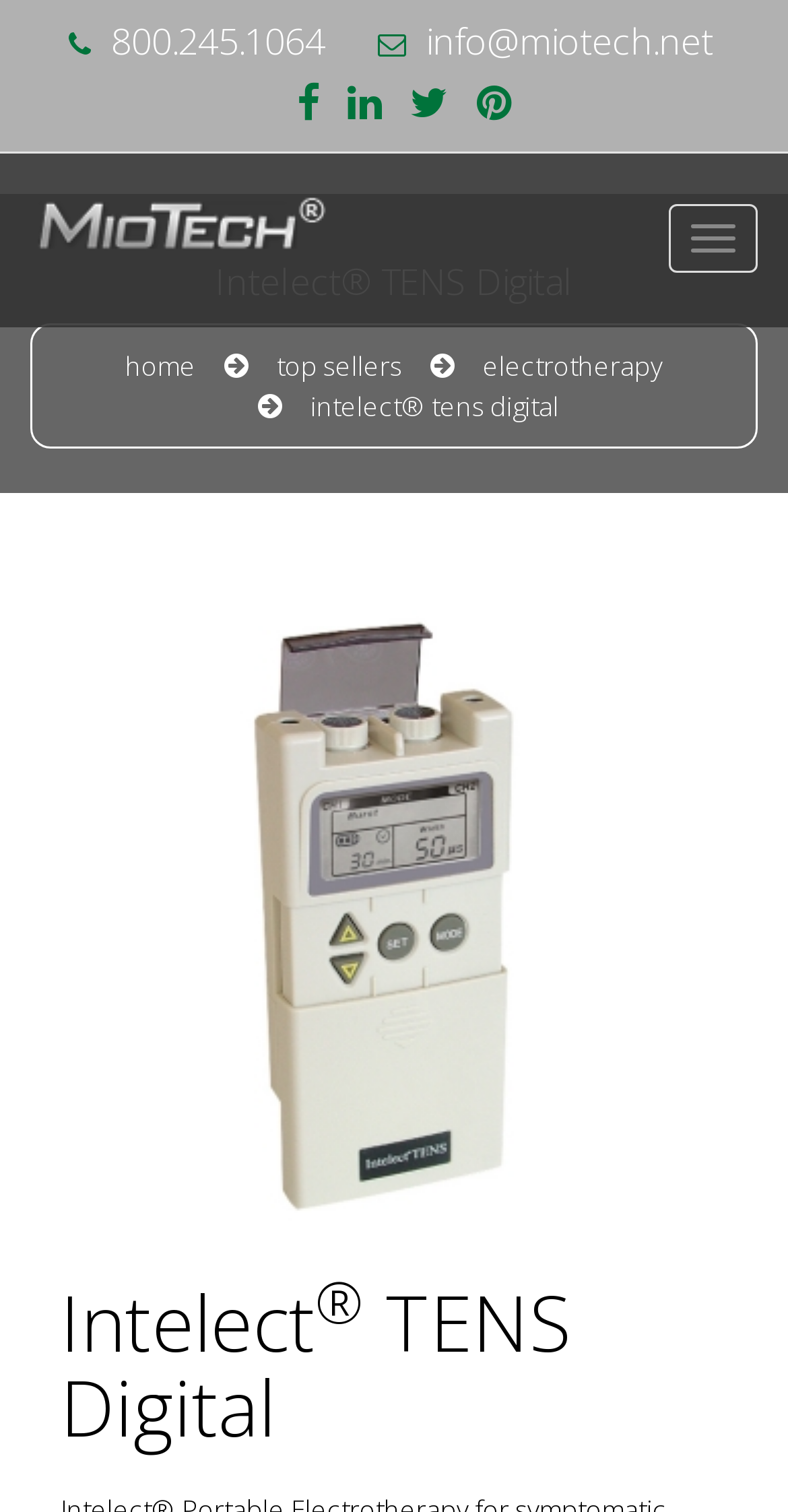What is the purpose of the button on the top right?
Refer to the screenshot and answer in one word or phrase.

Unknown